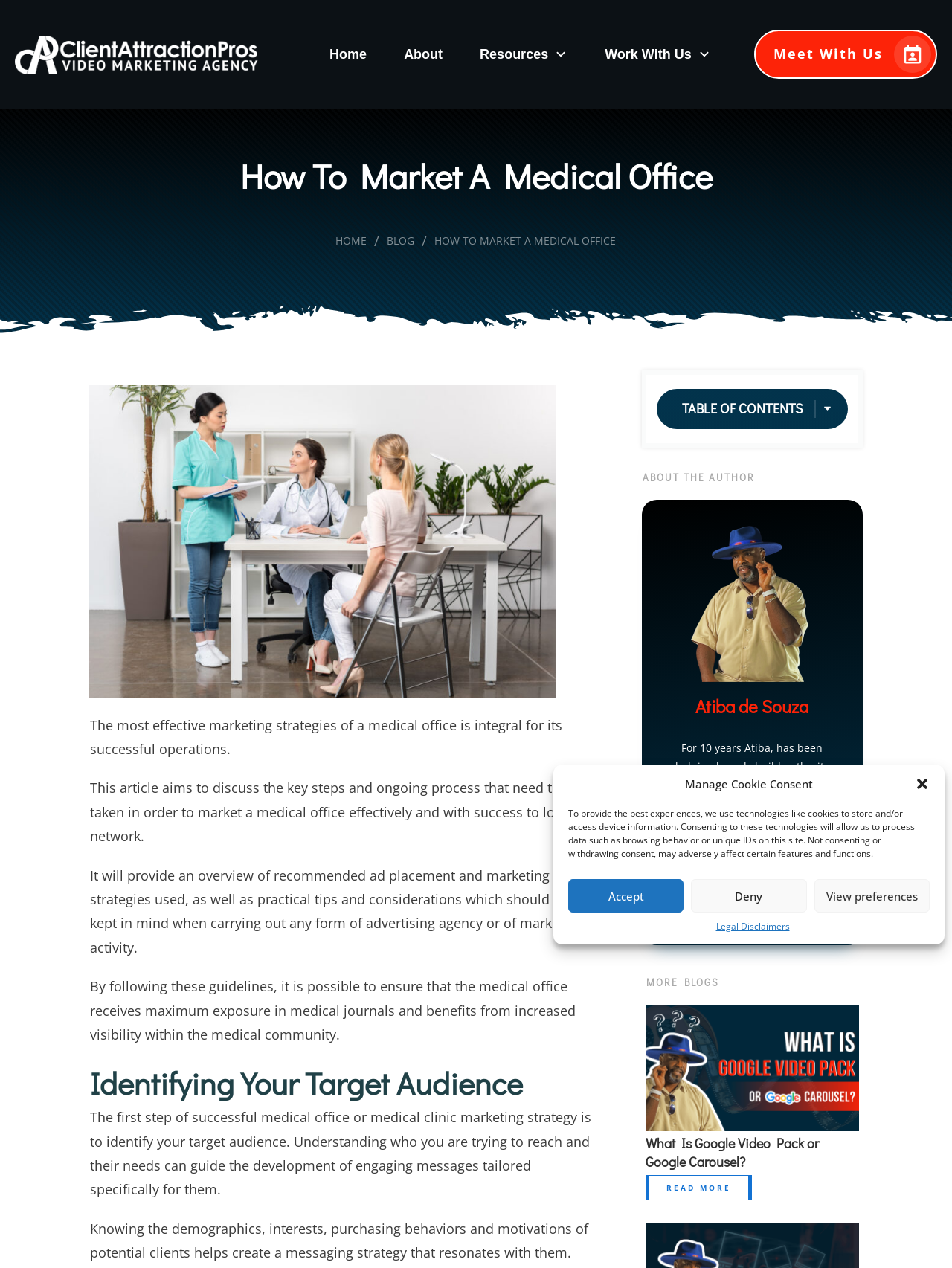What is the purpose of the article?
Refer to the image and answer the question using a single word or phrase.

To provide marketing strategies